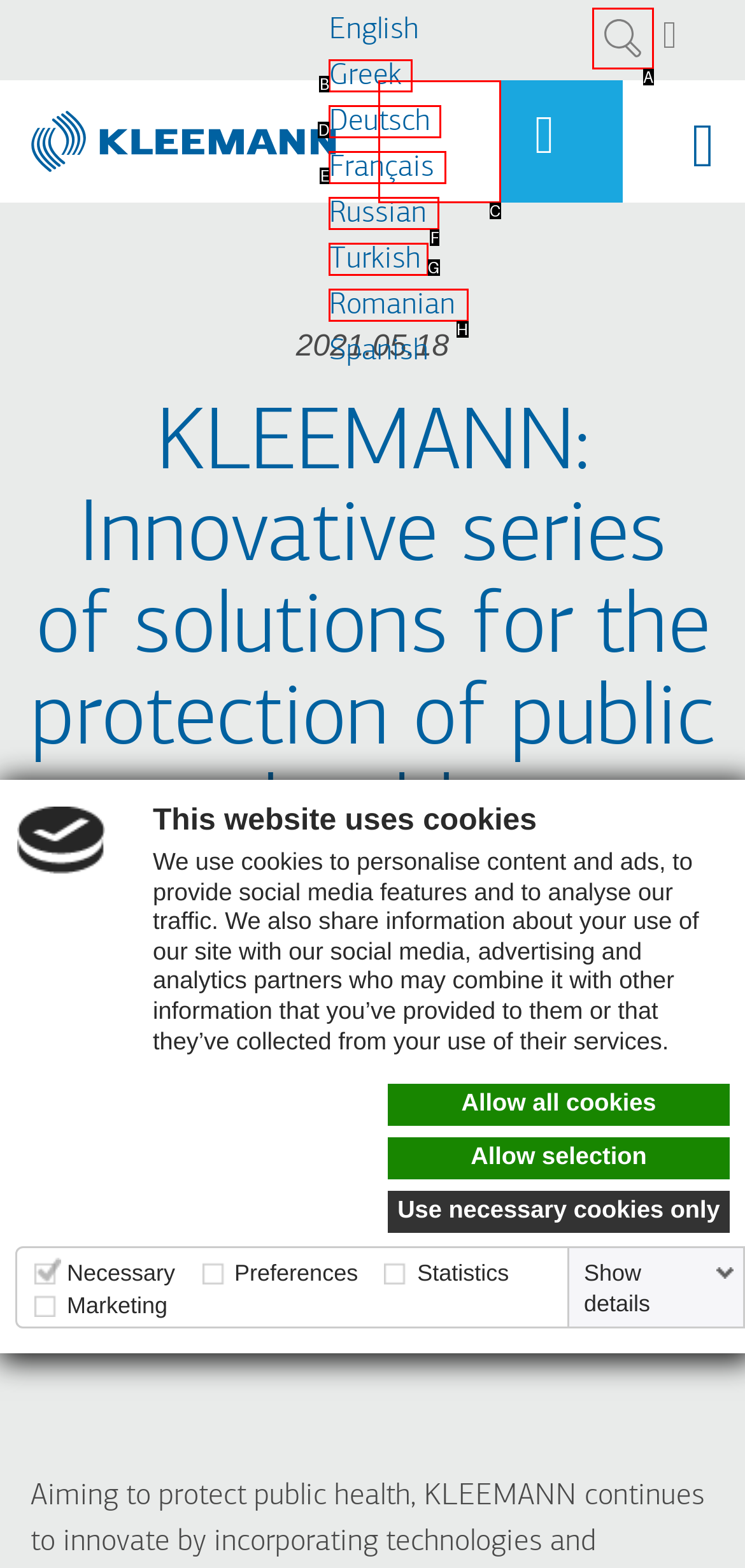Pick the HTML element that corresponds to the description: Romanian
Answer with the letter of the correct option from the given choices directly.

H